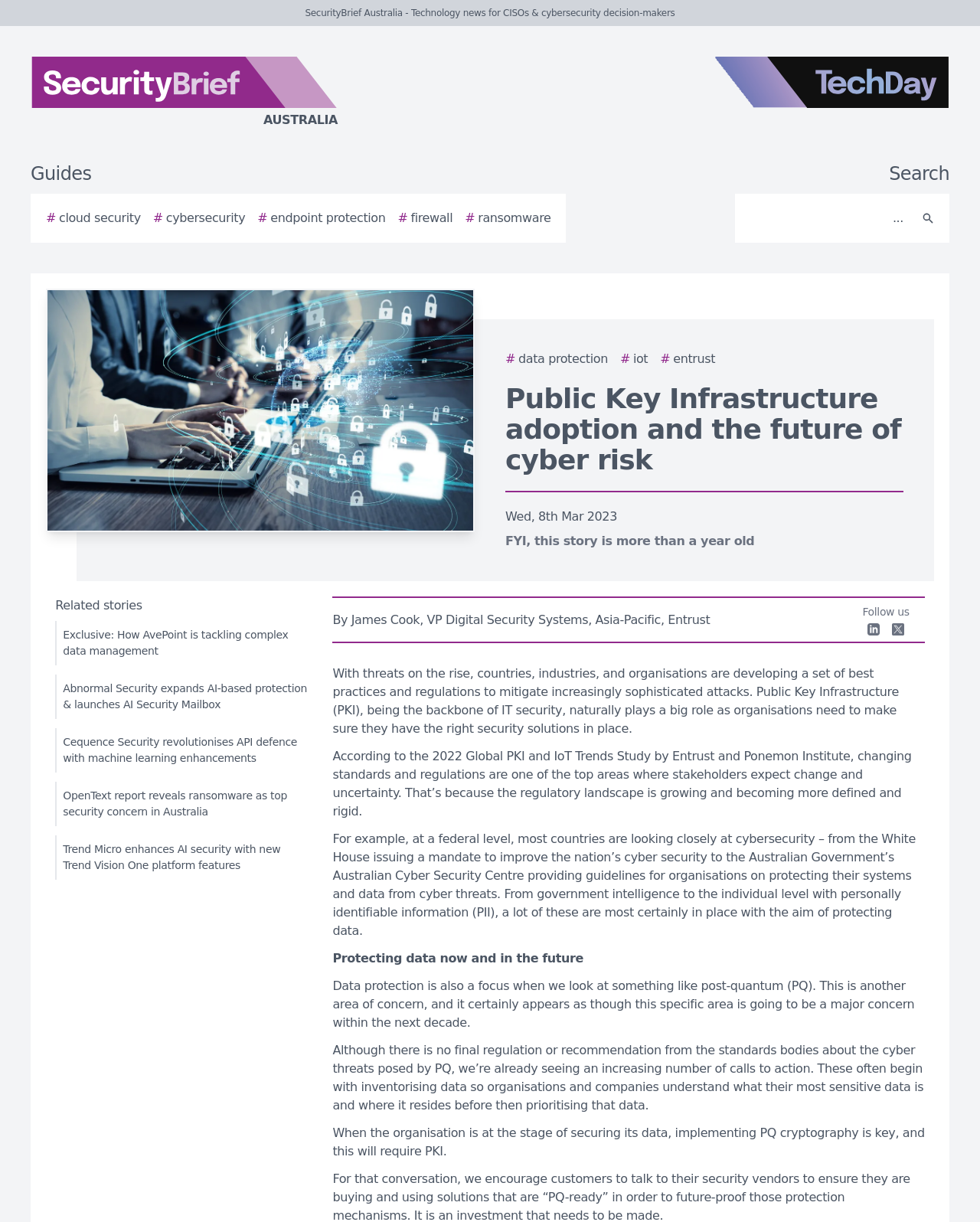Using the provided element description "# Data Protection", determine the bounding box coordinates of the UI element.

[0.516, 0.286, 0.62, 0.301]